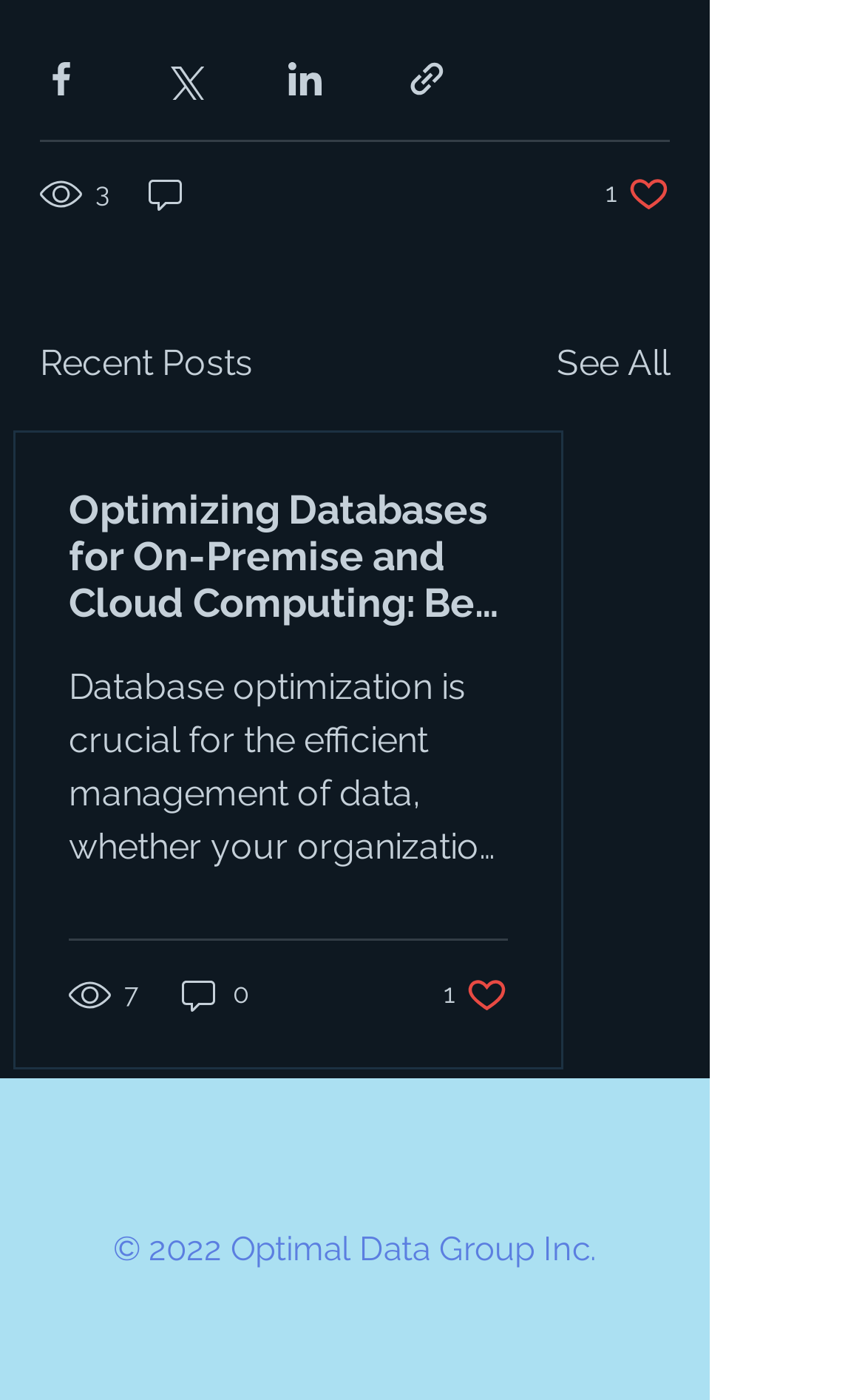Please provide a detailed answer to the question below by examining the image:
How many articles are displayed on the current page?

I looked at the article section and found only one article displayed on the current page, which is titled 'Optimizing Databases for On-Premise and Cloud Computing: Be…'.